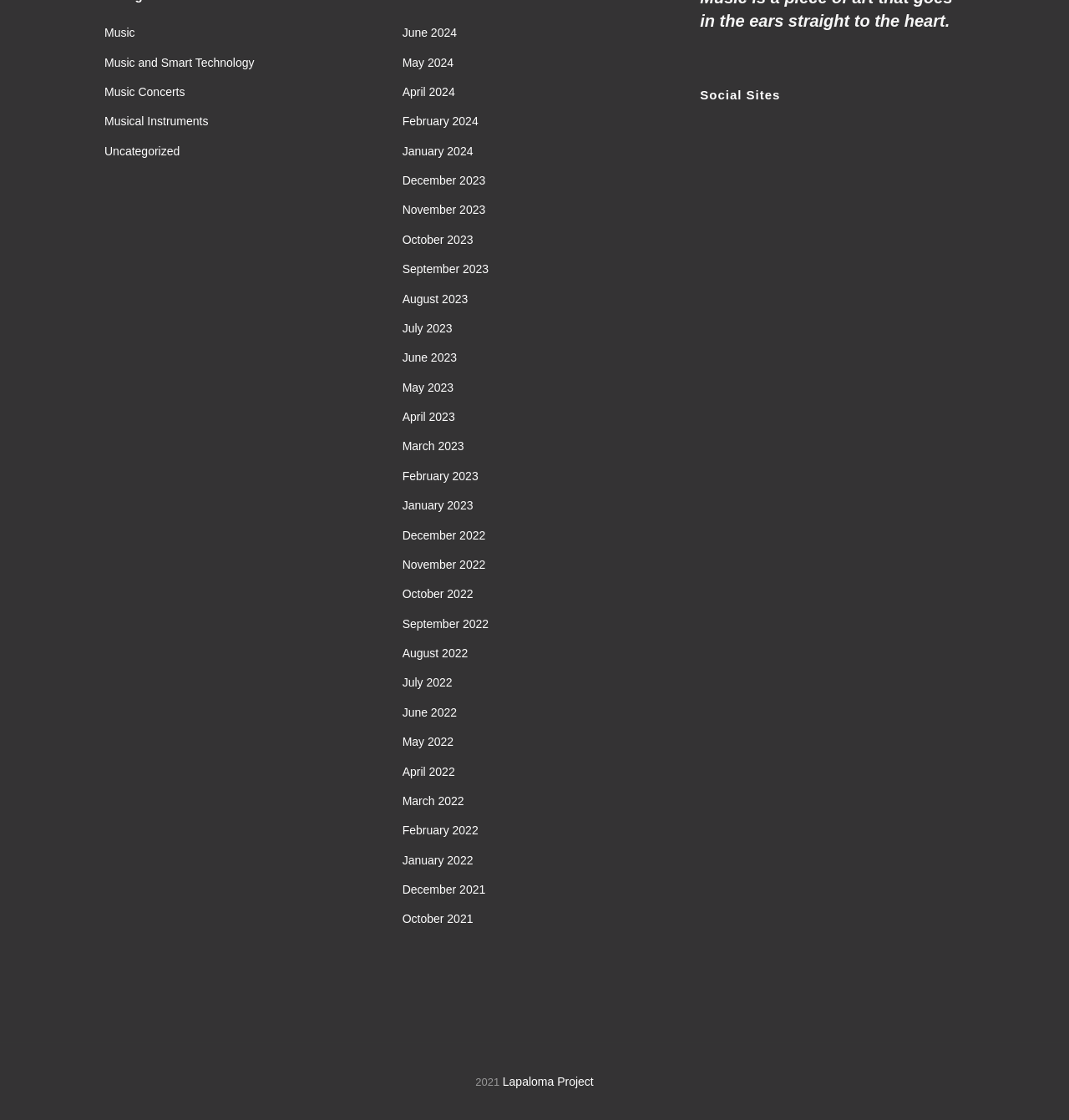Extract the bounding box coordinates for the HTML element that matches this description: "Music and Smart Technology". The coordinates should be four float numbers between 0 and 1, i.e., [left, top, right, bottom].

[0.098, 0.047, 0.238, 0.065]